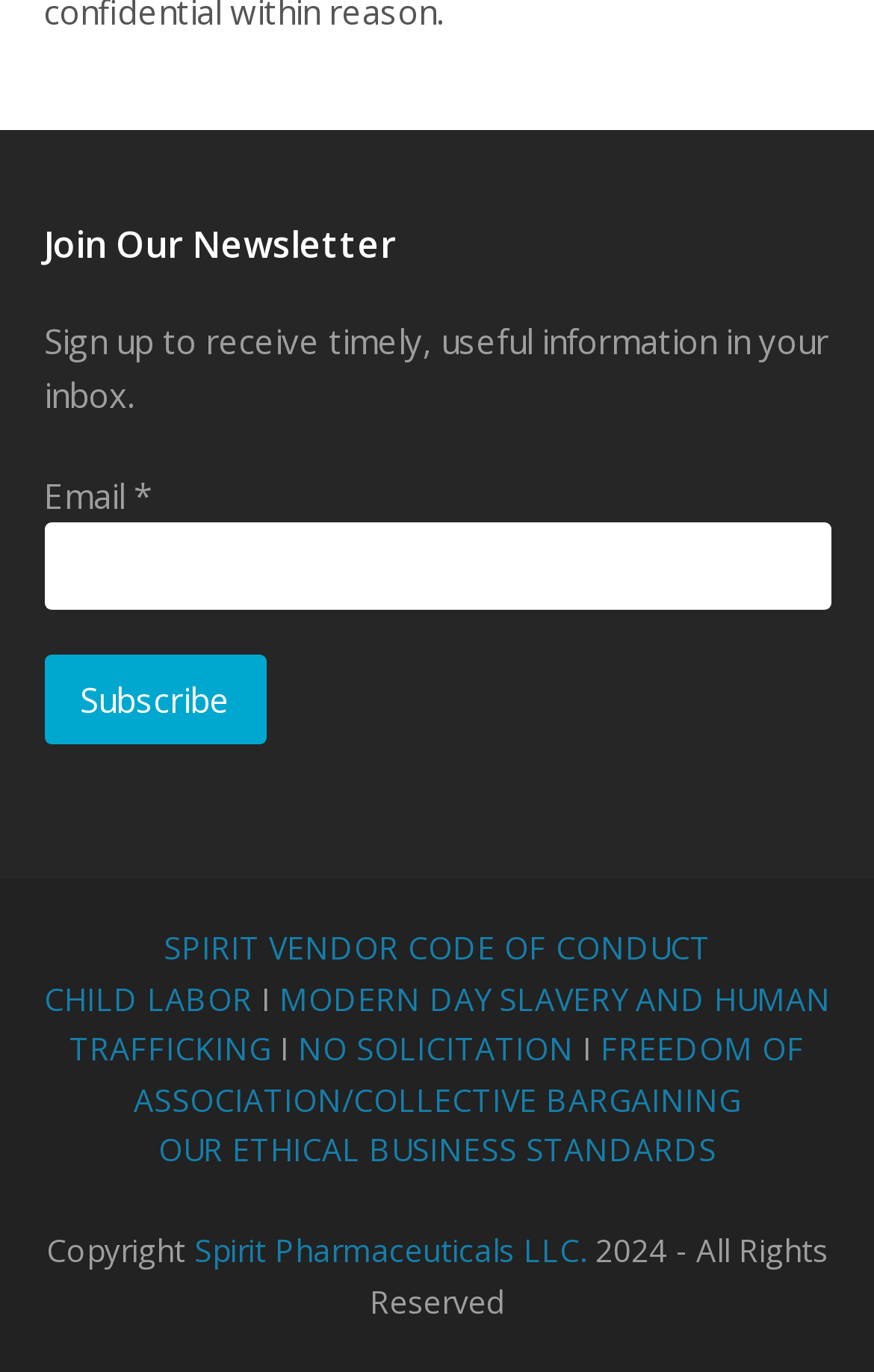Determine the bounding box coordinates of the clickable element to achieve the following action: 'Subscribe to the newsletter'. Provide the coordinates as four float values between 0 and 1, formatted as [left, top, right, bottom].

[0.05, 0.476, 0.305, 0.543]